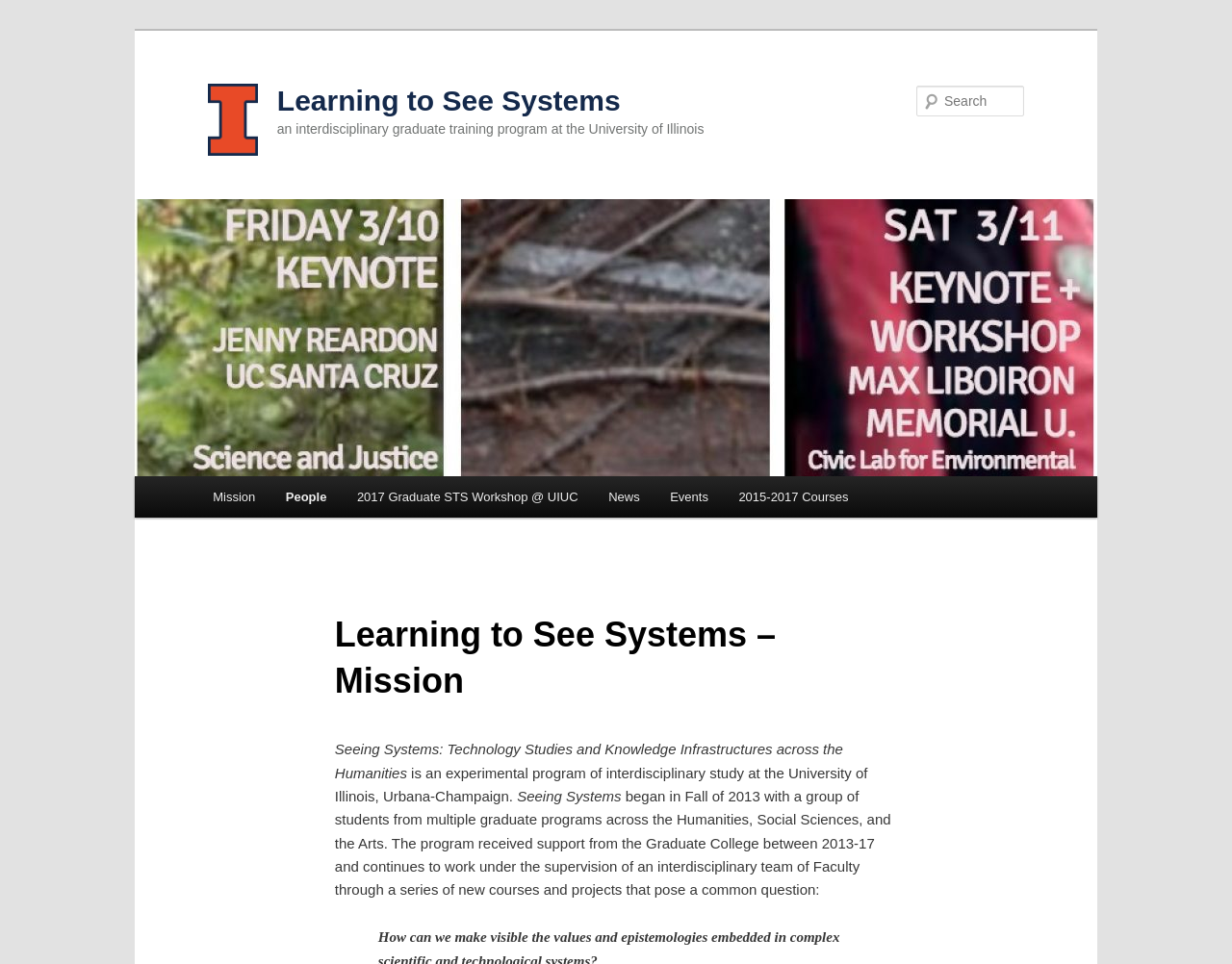What is the name of the university?
Ensure your answer is thorough and detailed.

I determined the answer by looking at the top-left corner of the webpage, where I found the image and link 'University of Illinois at Urbana-Champaign Block I'. This suggests that the university is the University of Illinois.